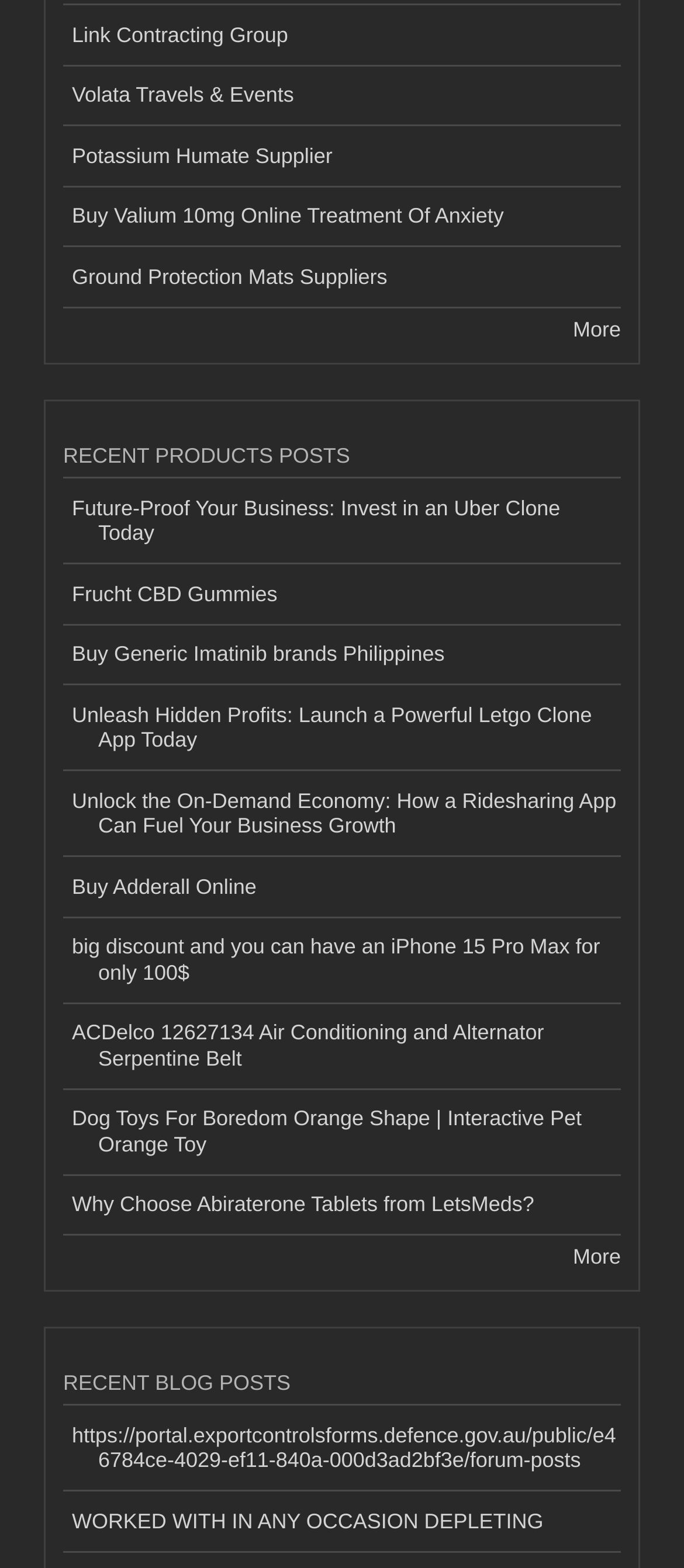What is the last link on the webpage?
By examining the image, provide a one-word or phrase answer.

WORKED WITH IN ANY OCCASION DEPLETING